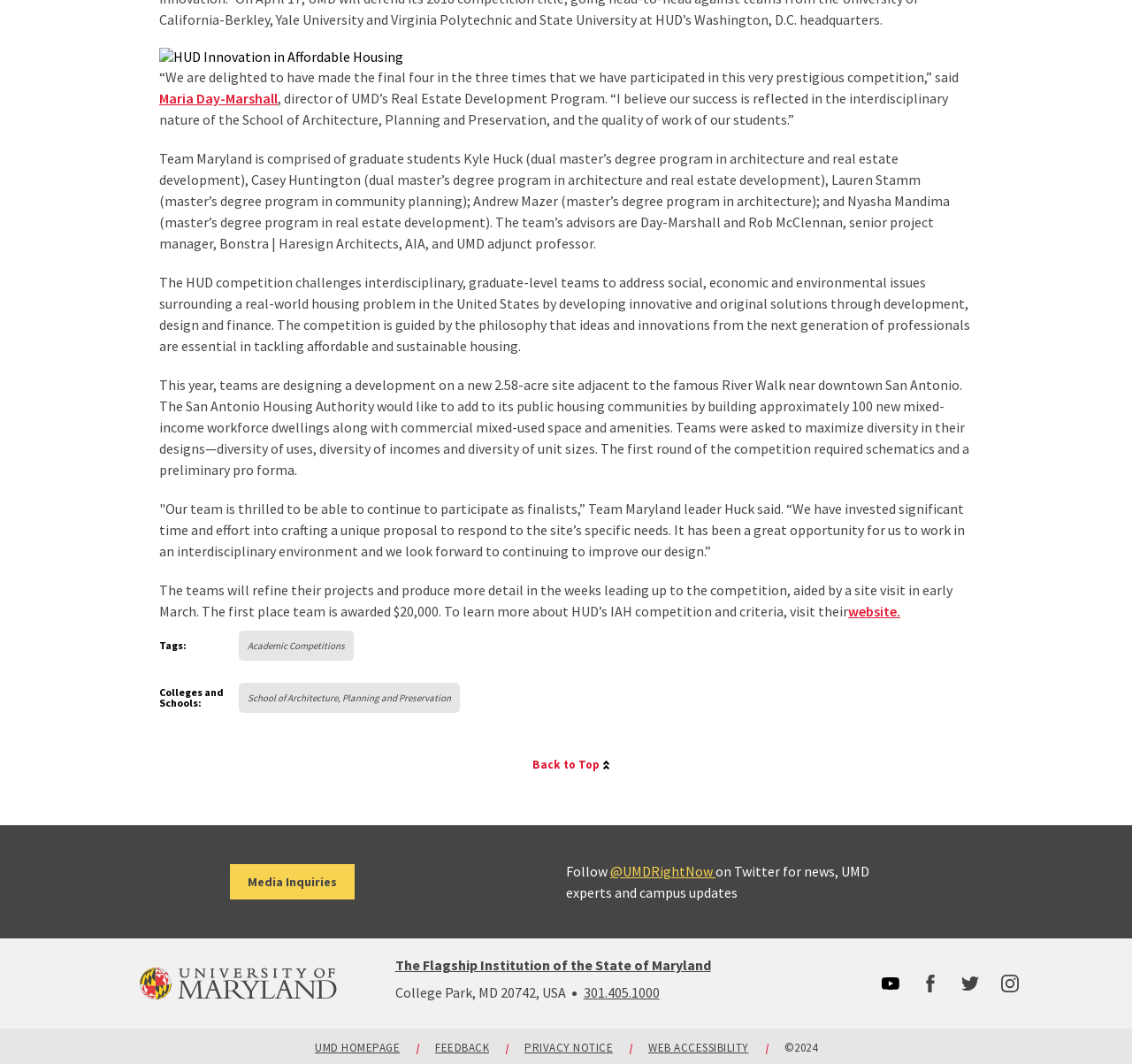Identify the bounding box of the HTML element described as: "Back to Top".

[0.47, 0.712, 0.53, 0.726]